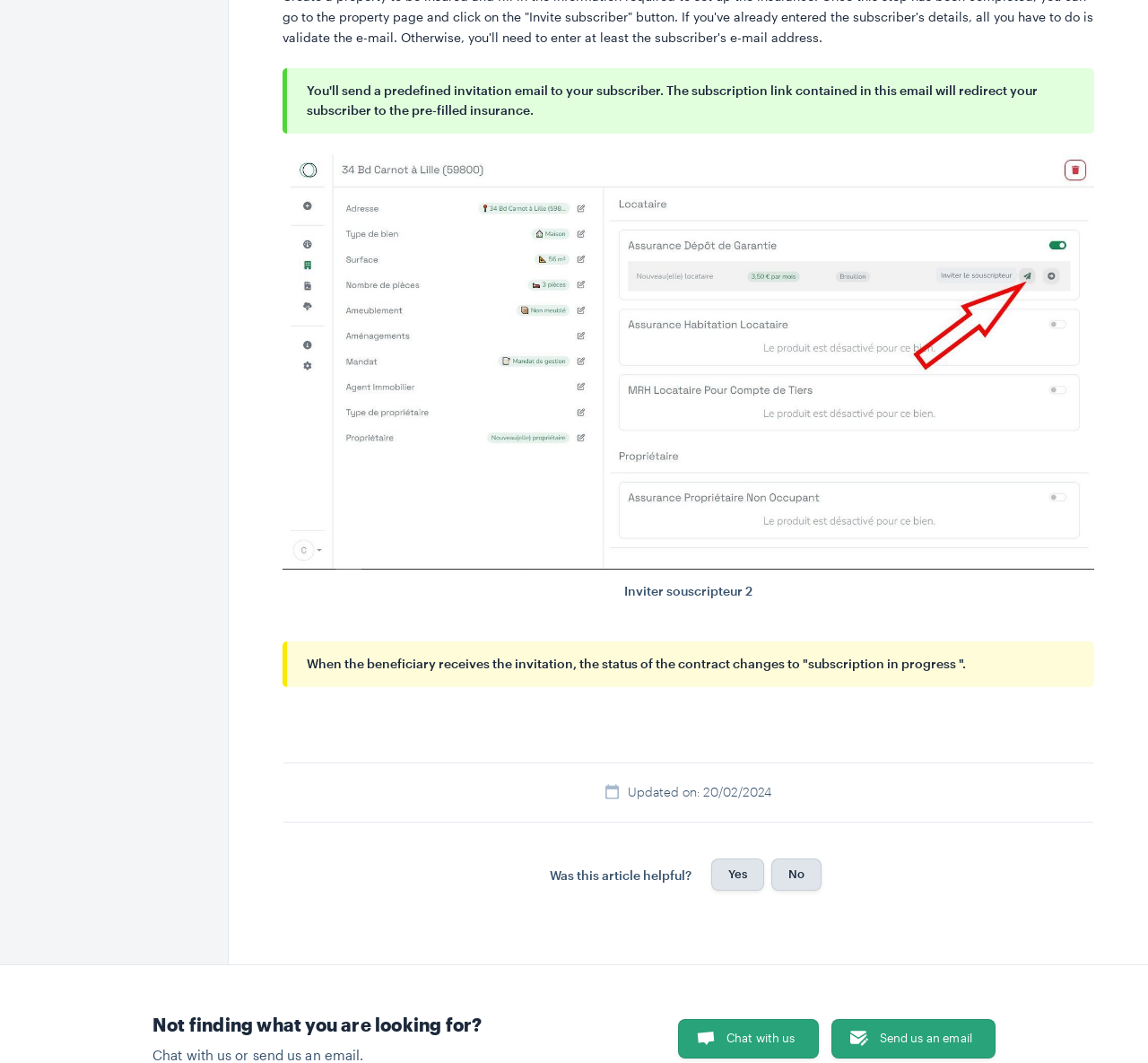Please specify the bounding box coordinates in the format (top-left x, top-left y, bottom-right x, bottom-right y), with values ranging from 0 to 1. Identify the bounding box for the UI component described as follows: Send us an email

[0.724, 0.959, 0.867, 0.996]